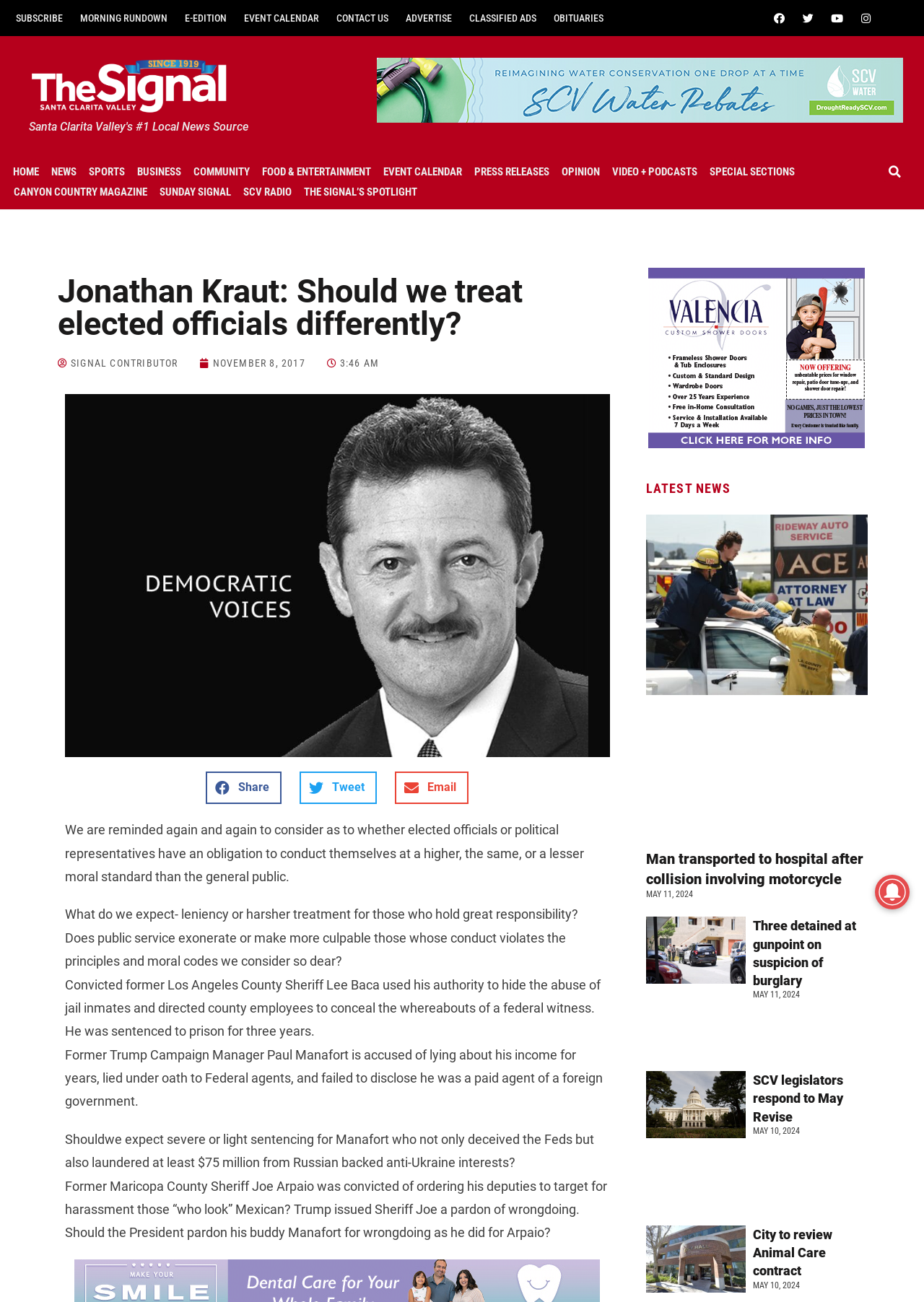How many years was Lee Baca sentenced to prison?
Give a thorough and detailed response to the question.

I found the answer by reading the text of the article which states that 'Convicted former Los Angeles County Sheriff Lee Baca used his authority to hide the abuse of jail inmates and directed county employees to conceal the whereabouts of a federal witness. He was sentenced to prison for three years.' indicating that Lee Baca was sentenced to three years in prison.